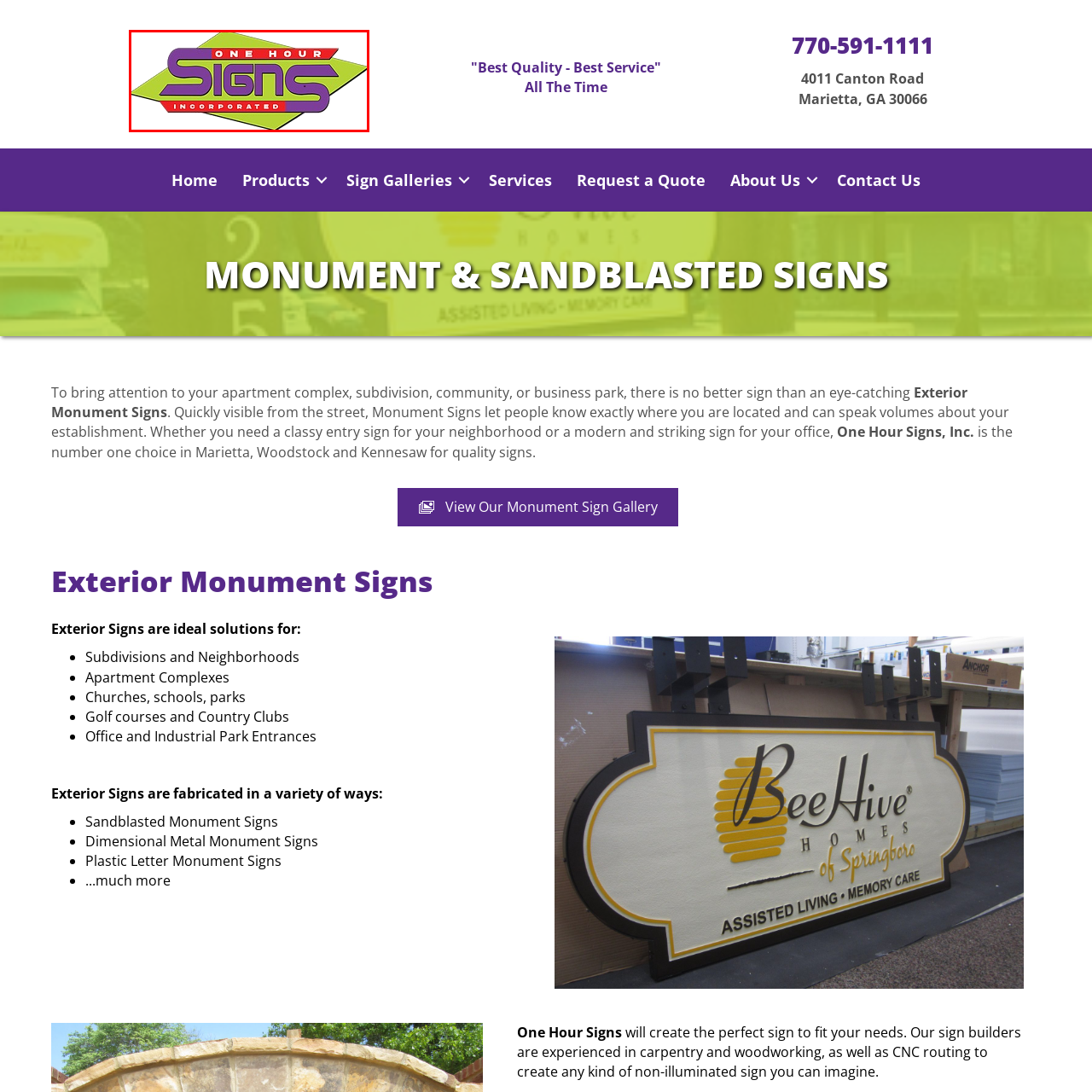Articulate a detailed narrative of what is visible inside the red-delineated region of the image.

The image features the vibrant logo of "One Hour Signs, Incorporated," showcasing a dynamic design that emphasizes the company's commitment to quality and service. The logo prominently displays the name "SIGN" in bold, purple letters, accentuated by a red banner above it that reads "ONE HOUR." The background is a bright green diamond shape, adding a lively and eye-catching effect that reflects the brand's creative approach to signage. This visual identity highlights the company's focus on delivering fast and professional sign-making services, effectively representing their brand values and mission in the industry.